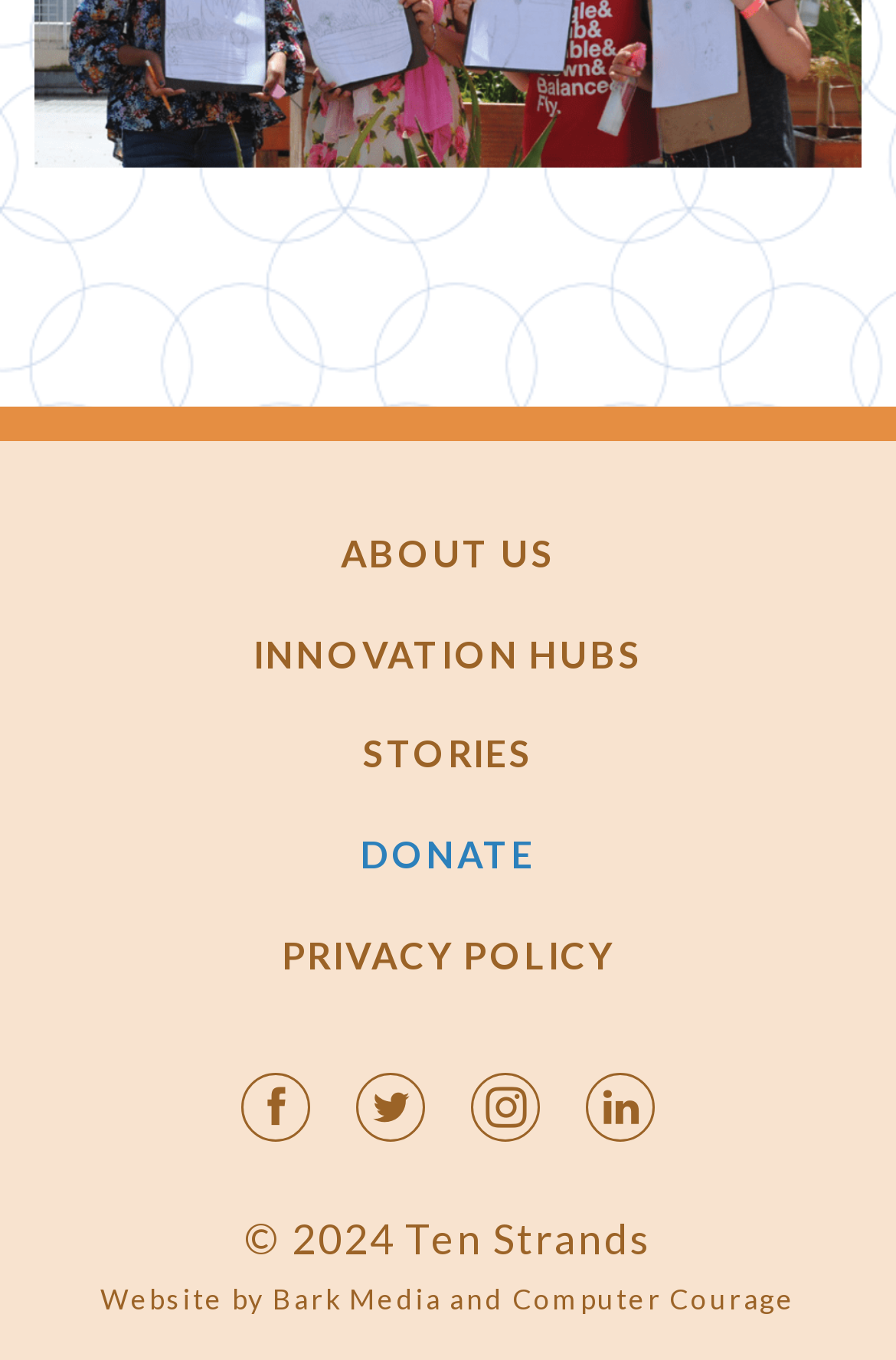What is the name of the organization?
Can you give a detailed and elaborate answer to the question?

I found the organization name at the bottom of the webpage, which is 'Ten Strands', so the name of the organization is Ten Strands.